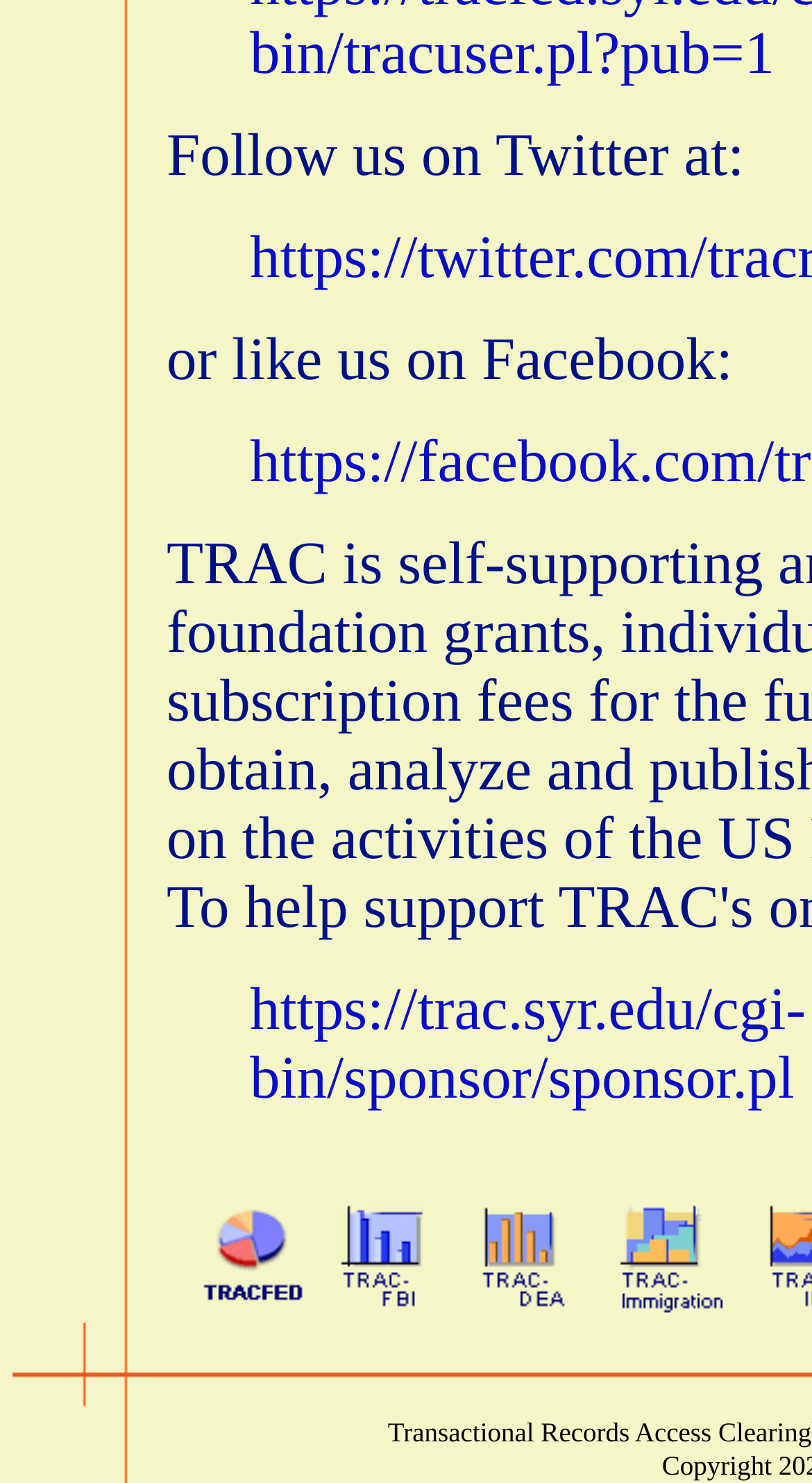Provide the bounding box coordinates for the UI element described in this sentence: "alt="TRAC Immigration Web Site"". The coordinates should be four float values between 0 and 1, i.e., [left, top, right, bottom].

[0.729, 0.873, 0.909, 0.897]